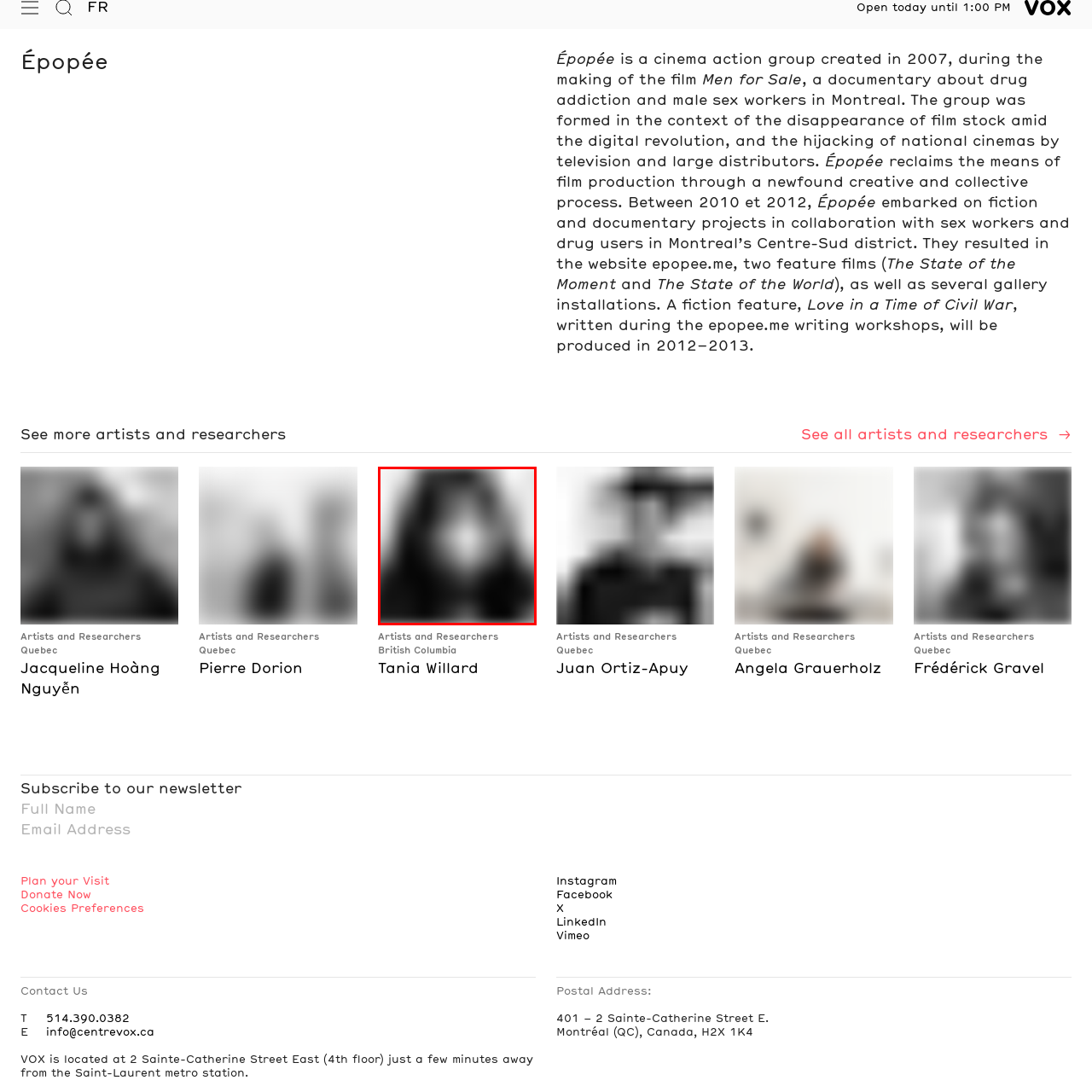What is Tania known for?
Focus on the image inside the red bounding box and offer a thorough and detailed answer to the question.

According to the caption, Tania is known for her innovative work that combines contemporary art practices with Indigenous perspectives. This implies that her work is groundbreaking and pioneering in some way.